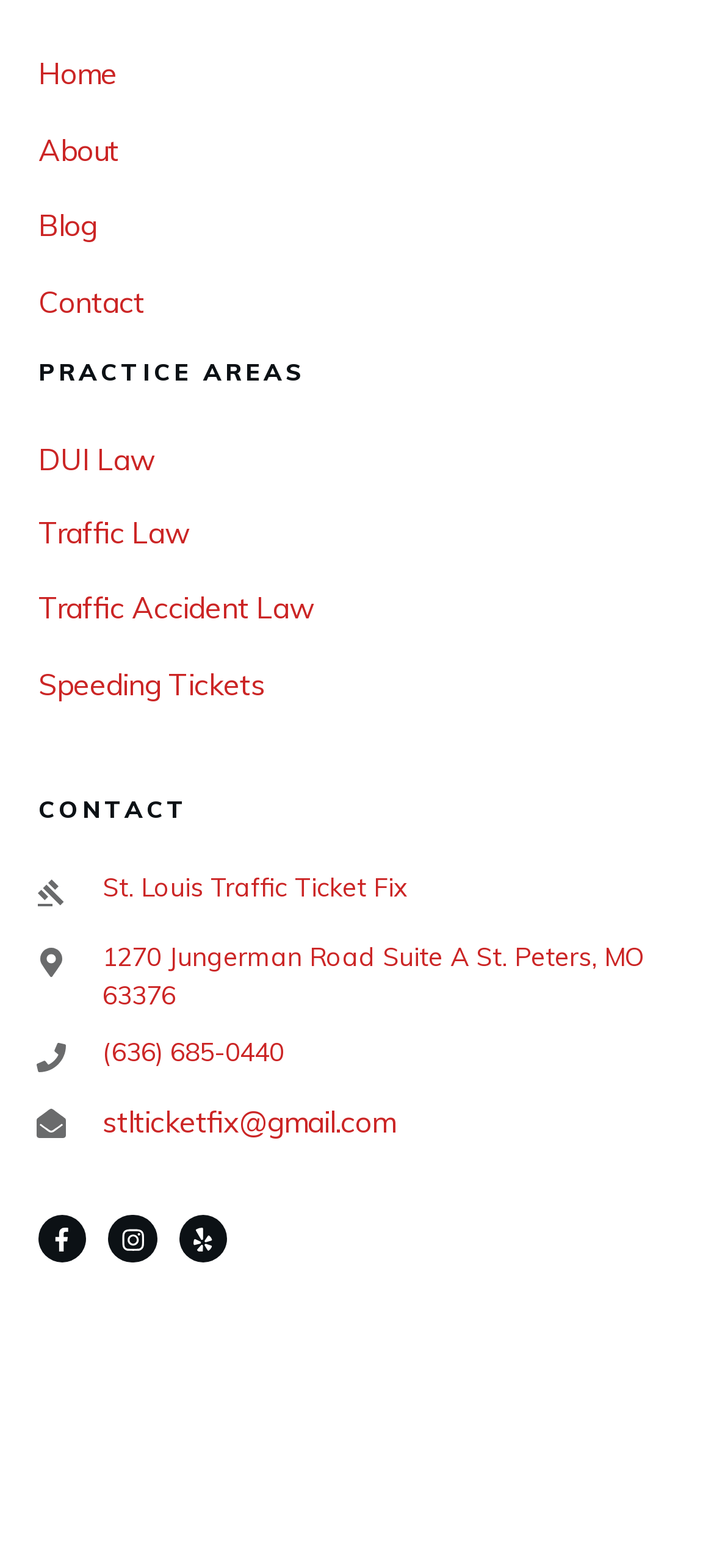Please provide a comprehensive response to the question below by analyzing the image: 
What is the email address of the law office?

The email address of the law office can be found in the link element at coordinates [0.144, 0.704, 0.554, 0.727], which reads 'stlticketfix@gmail.com'.